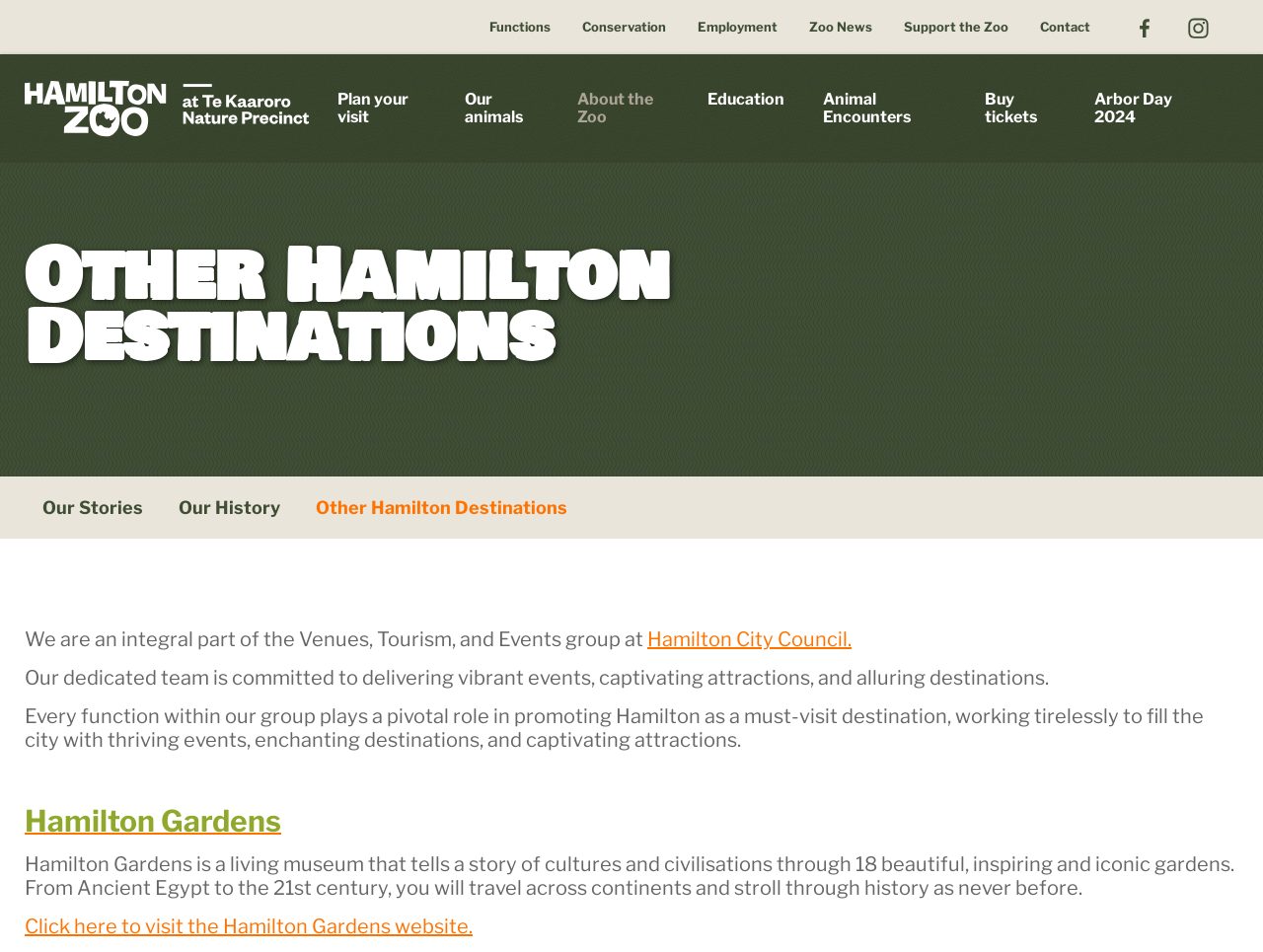How many destinations are mentioned?
From the screenshot, provide a brief answer in one word or phrase.

2